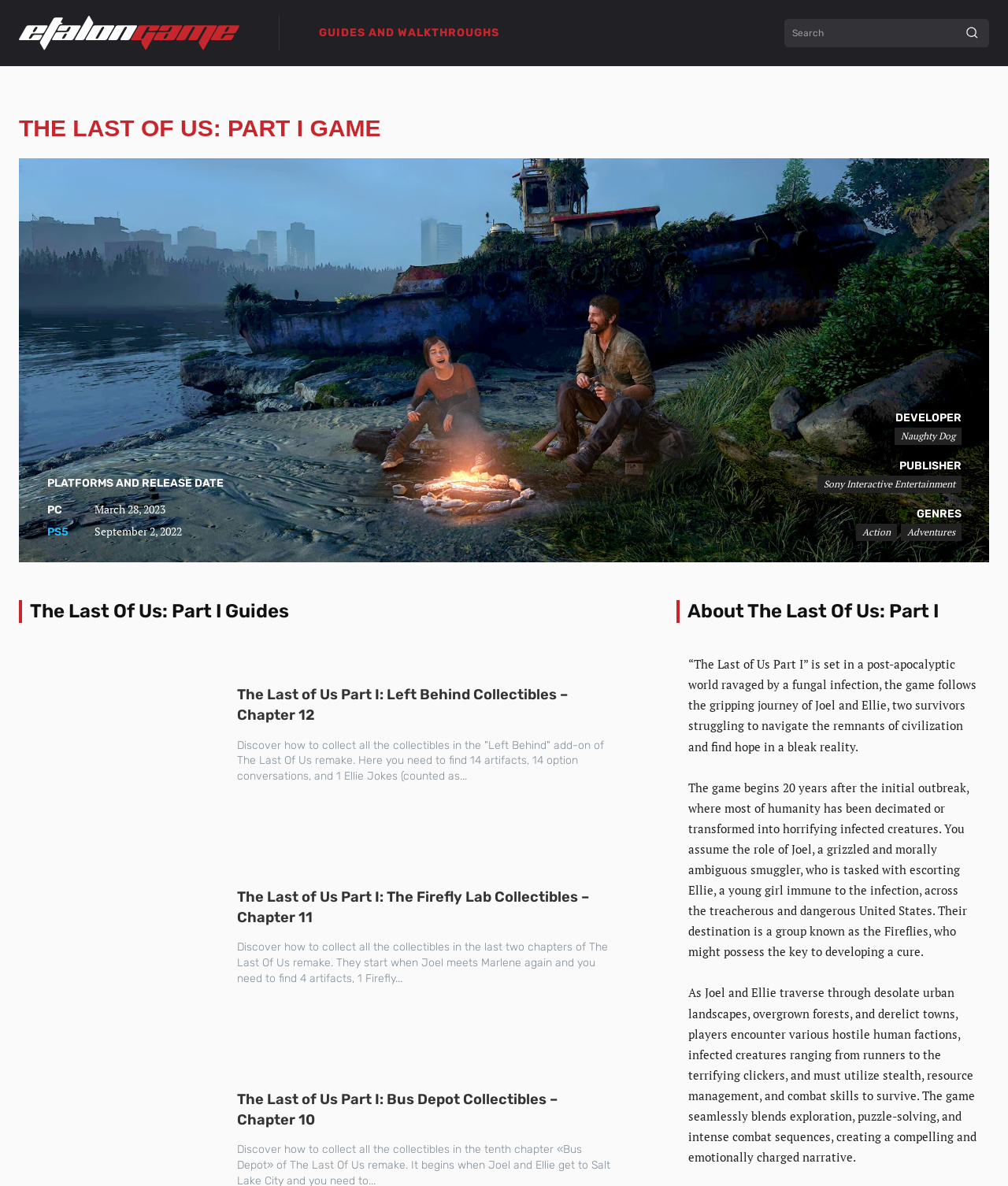Who is the developer of The Last of Us: Part I?
Could you please answer the question thoroughly and with as much detail as possible?

I found the developer by looking at the 'DEVELOPER' section, where it lists 'Naughty Dog' as the developer.